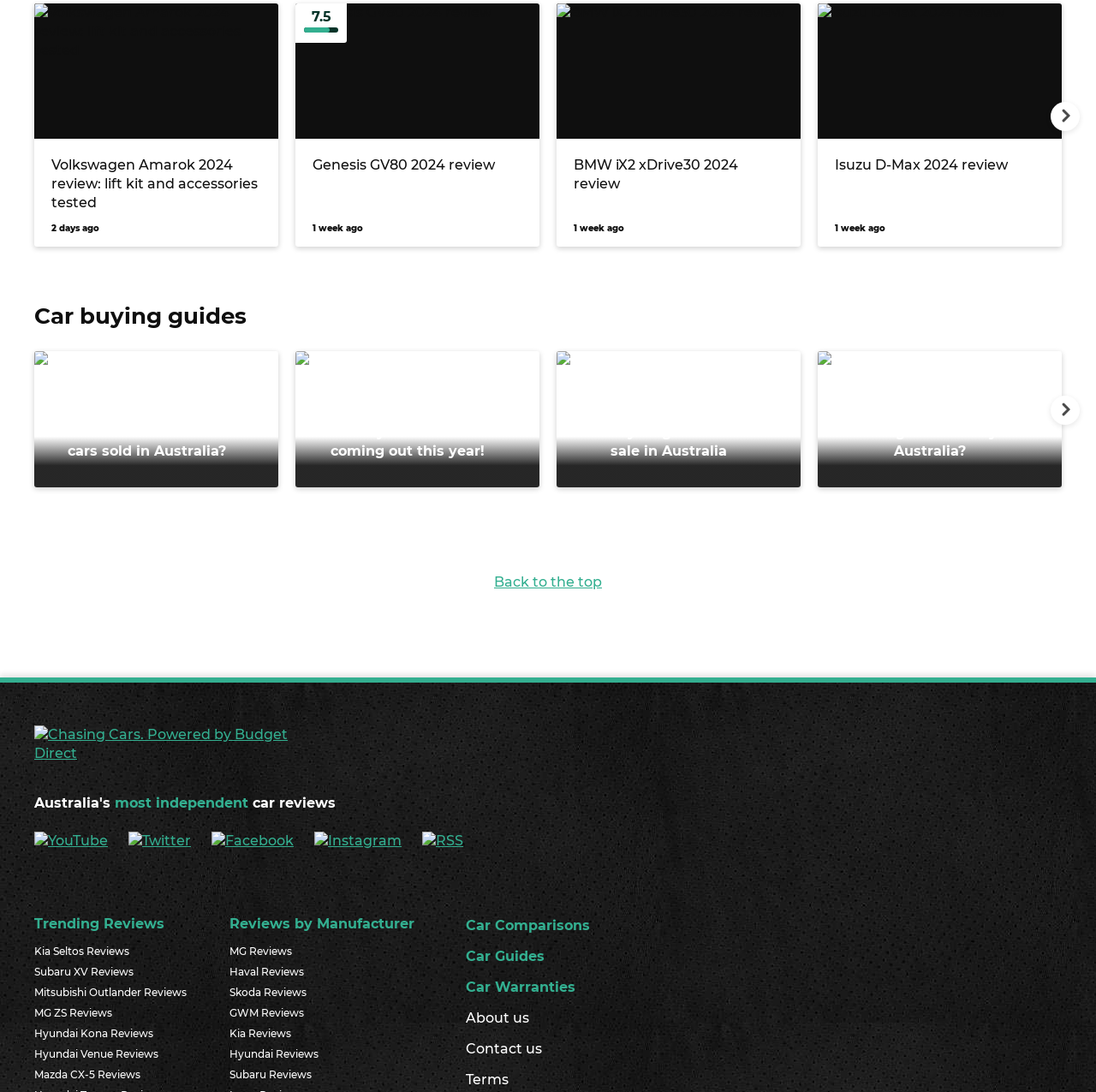What is the main topic of this webpage?
Based on the image, answer the question with a single word or brief phrase.

Car reviews